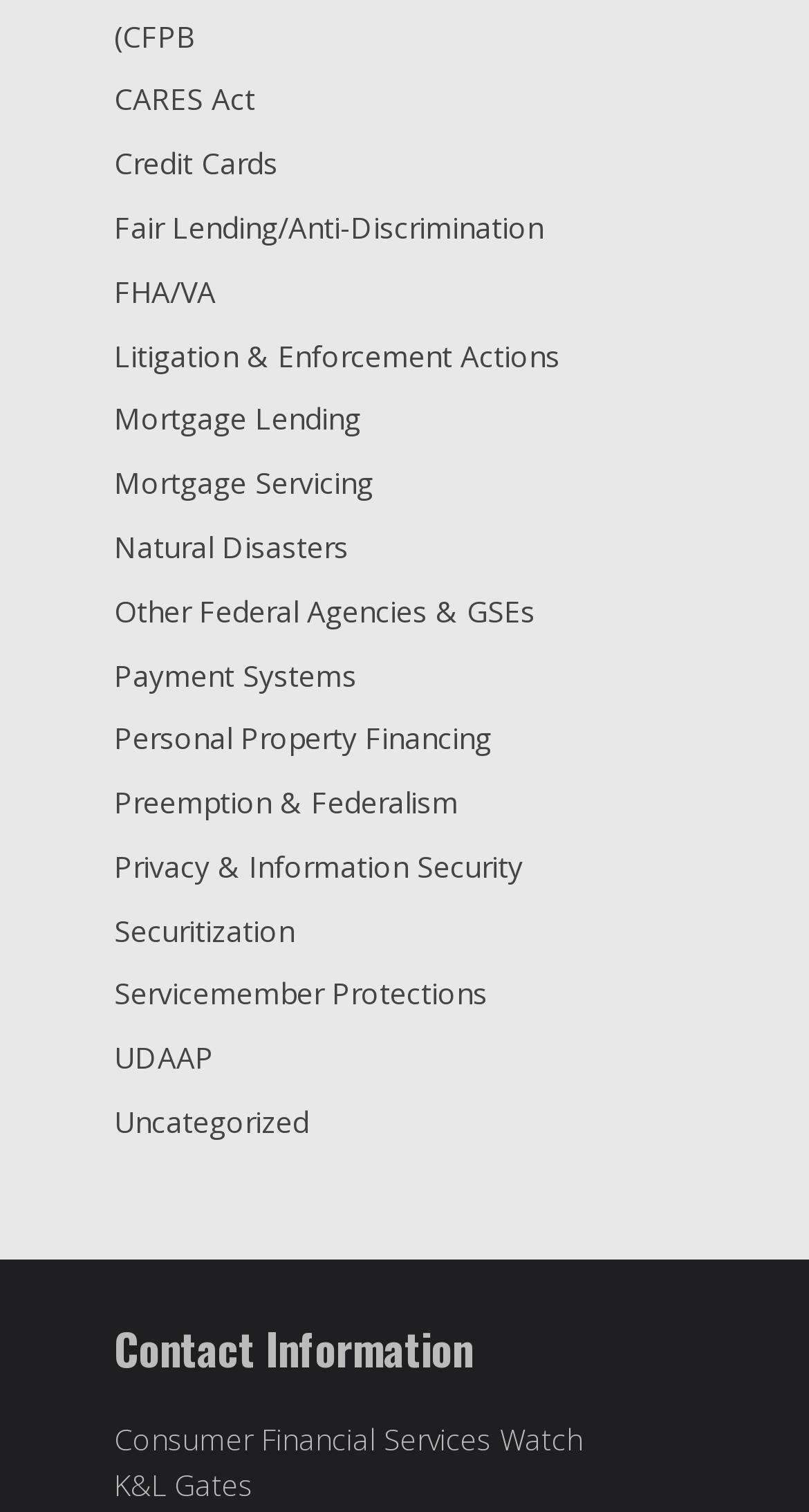Can you find the bounding box coordinates for the element to click on to achieve the instruction: "Explore the Contact page"?

None